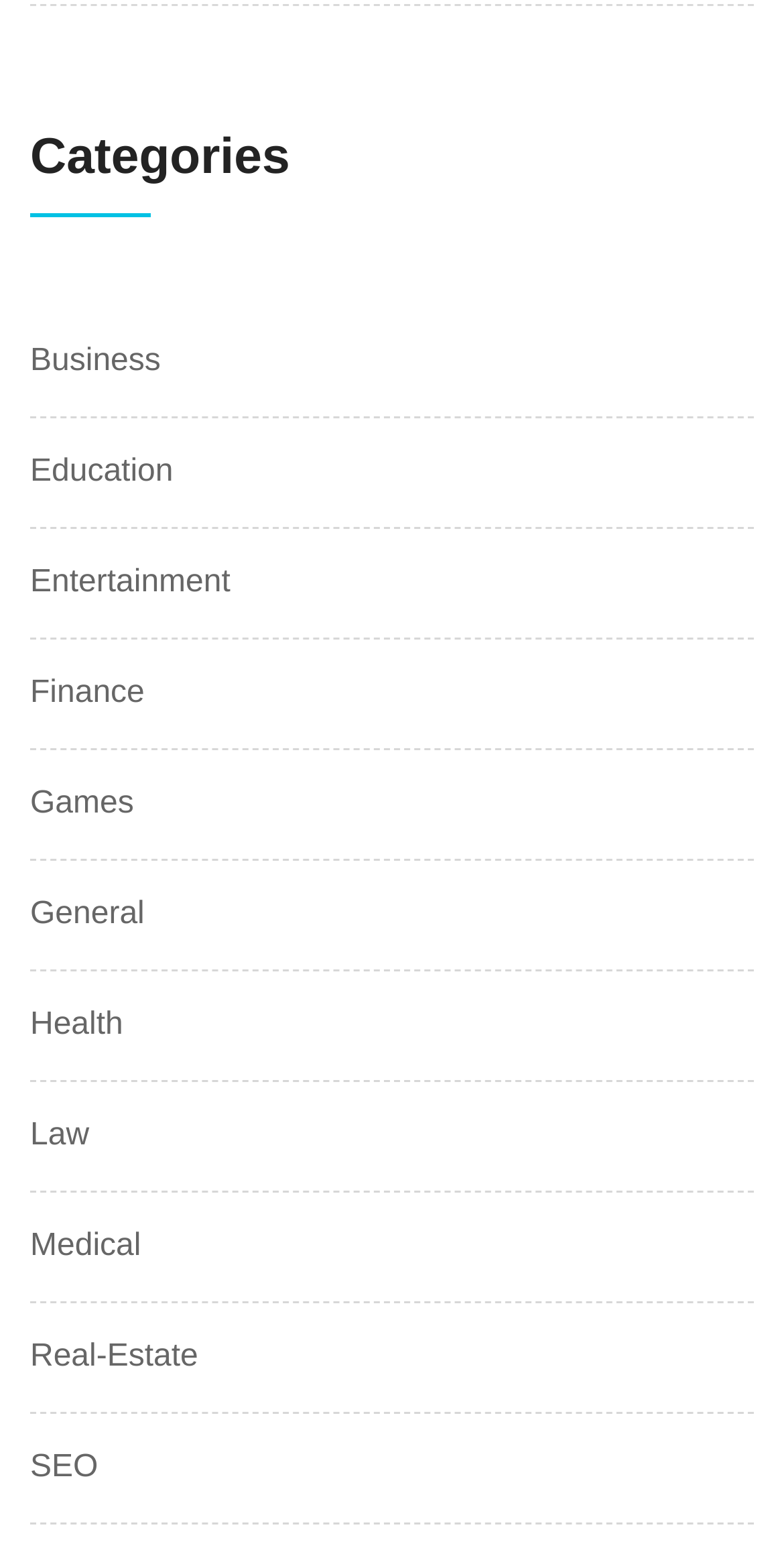Respond to the question below with a single word or phrase:
Is 'Health' a category?

Yes